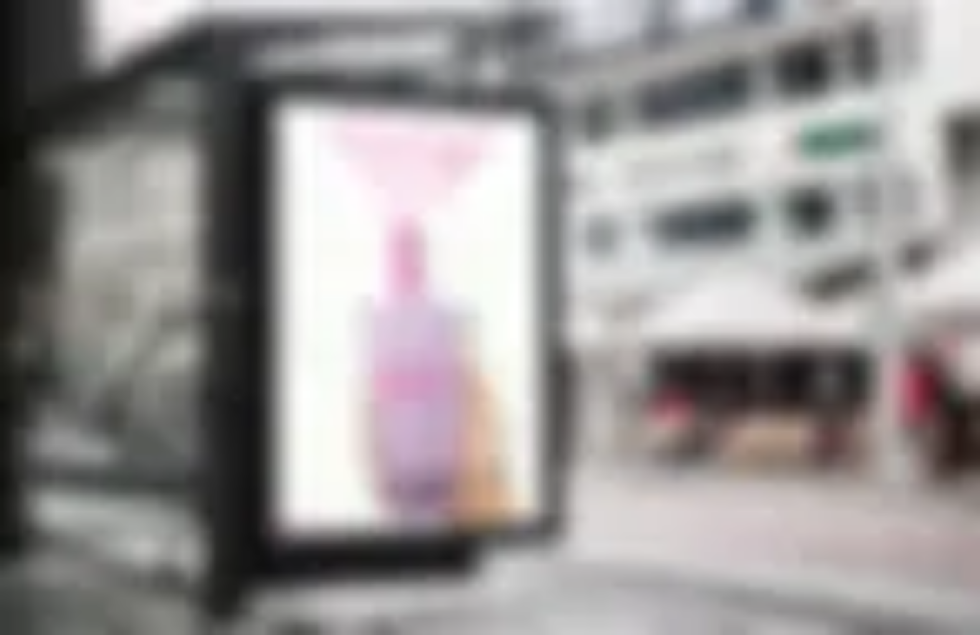What is visible in the background of the image?
Based on the image, provide a one-word or brief-phrase response.

Street details